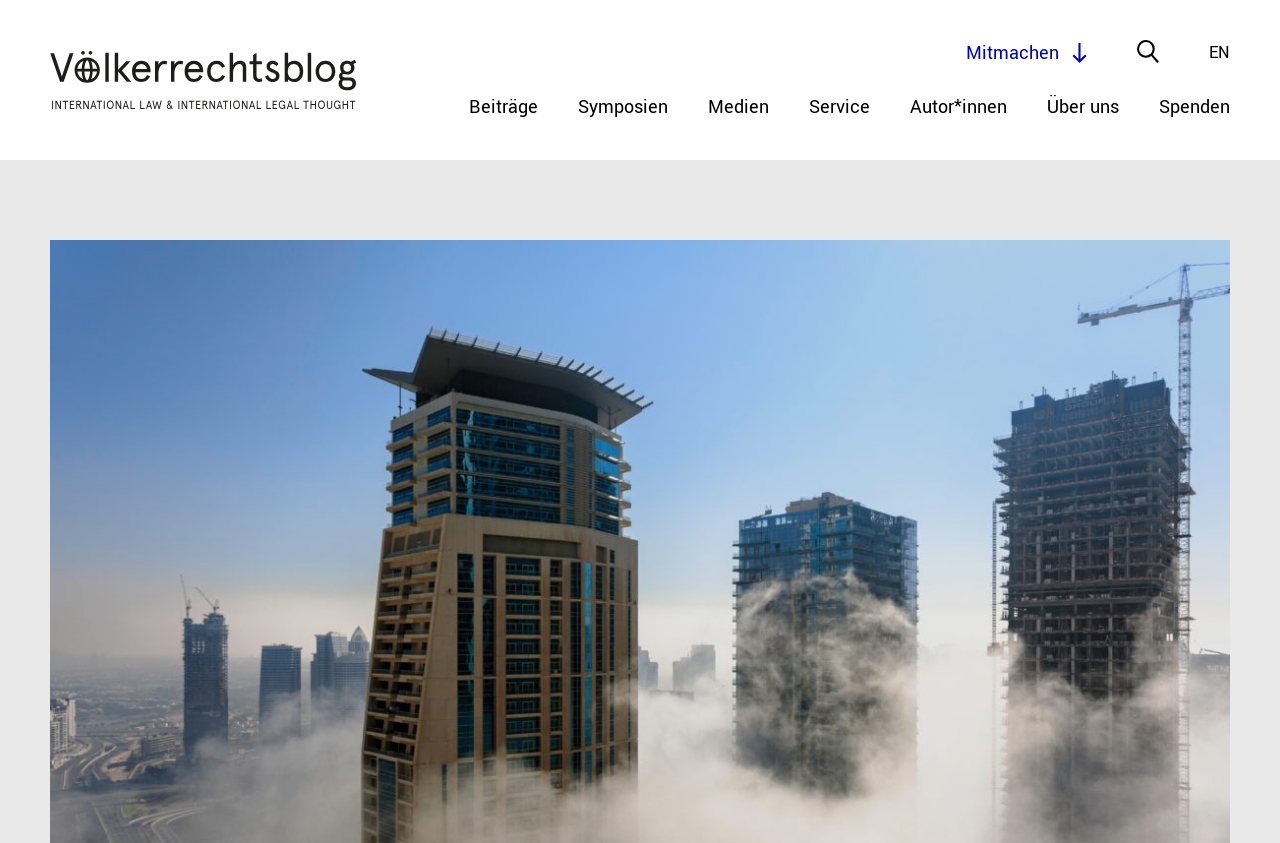Please indicate the bounding box coordinates of the element's region to be clicked to achieve the instruction: "participate". Provide the coordinates as four float numbers between 0 and 1, i.e., [left, top, right, bottom].

[0.755, 0.047, 0.827, 0.078]